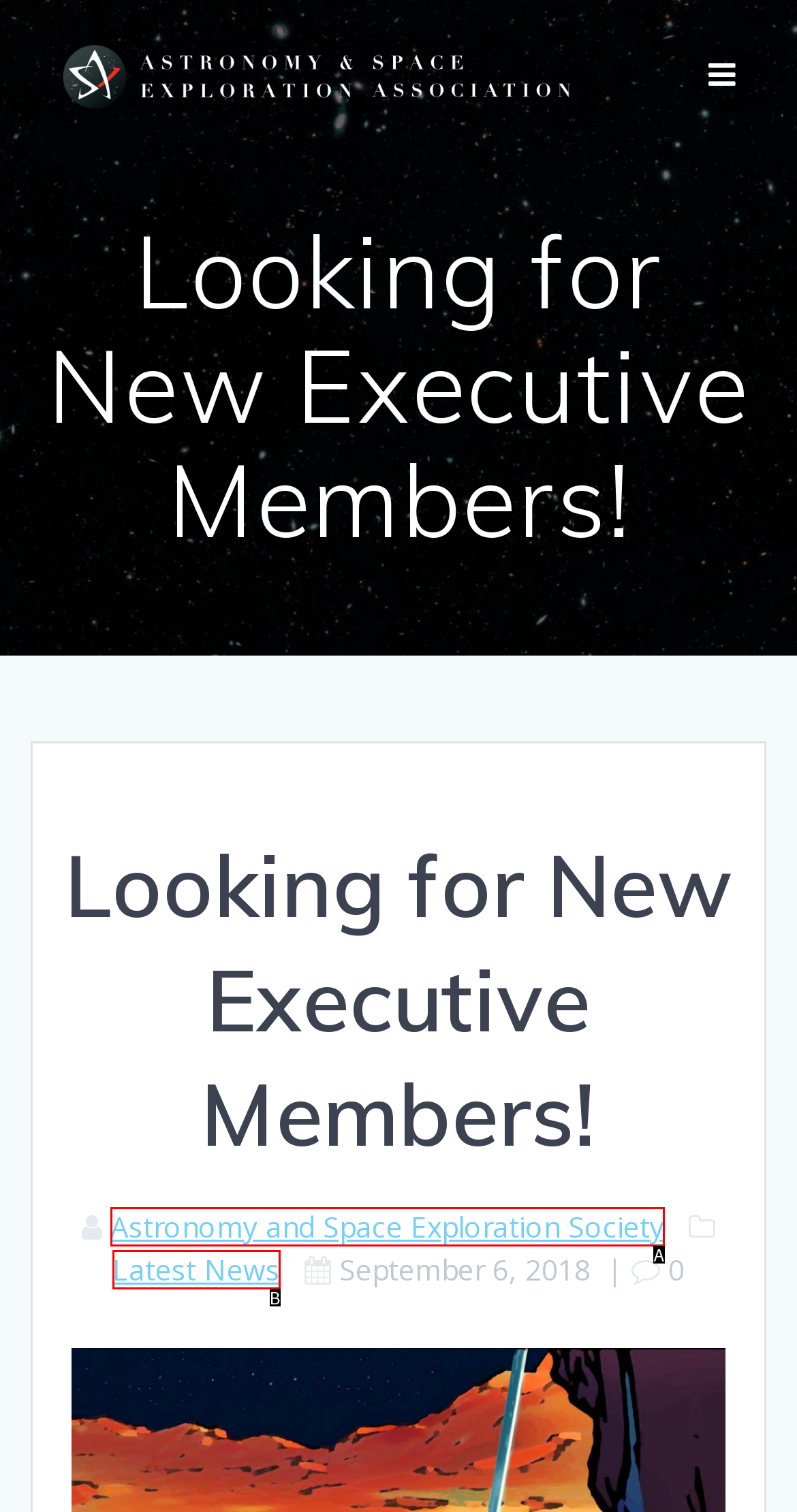Given the description: Latest News, identify the corresponding option. Answer with the letter of the appropriate option directly.

B